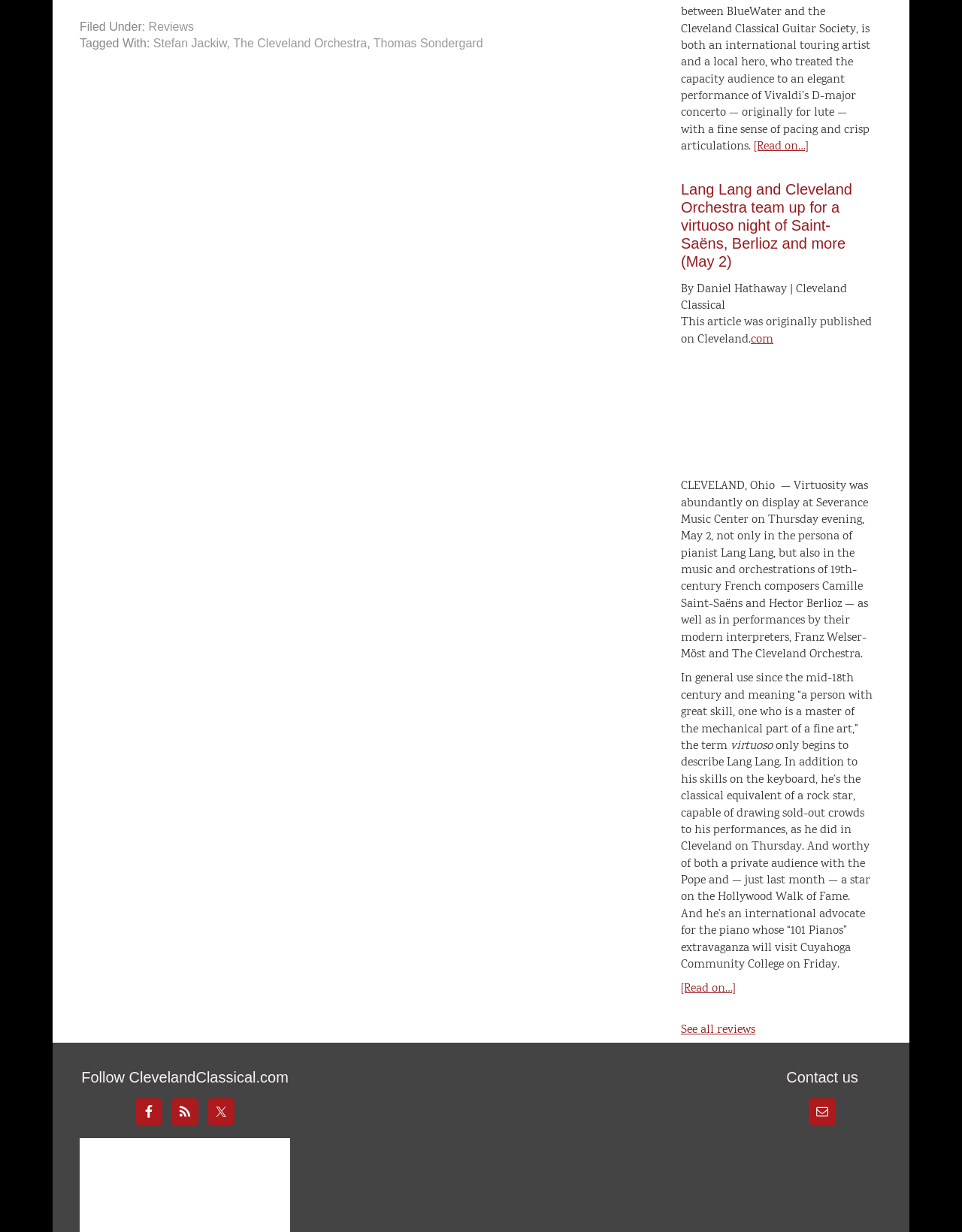Please determine the bounding box of the UI element that matches this description: Facebook. The coordinates should be given as (top-left x, top-left y, bottom-right x, bottom-right y), with all values between 0 and 1.

[0.141, 0.892, 0.169, 0.914]